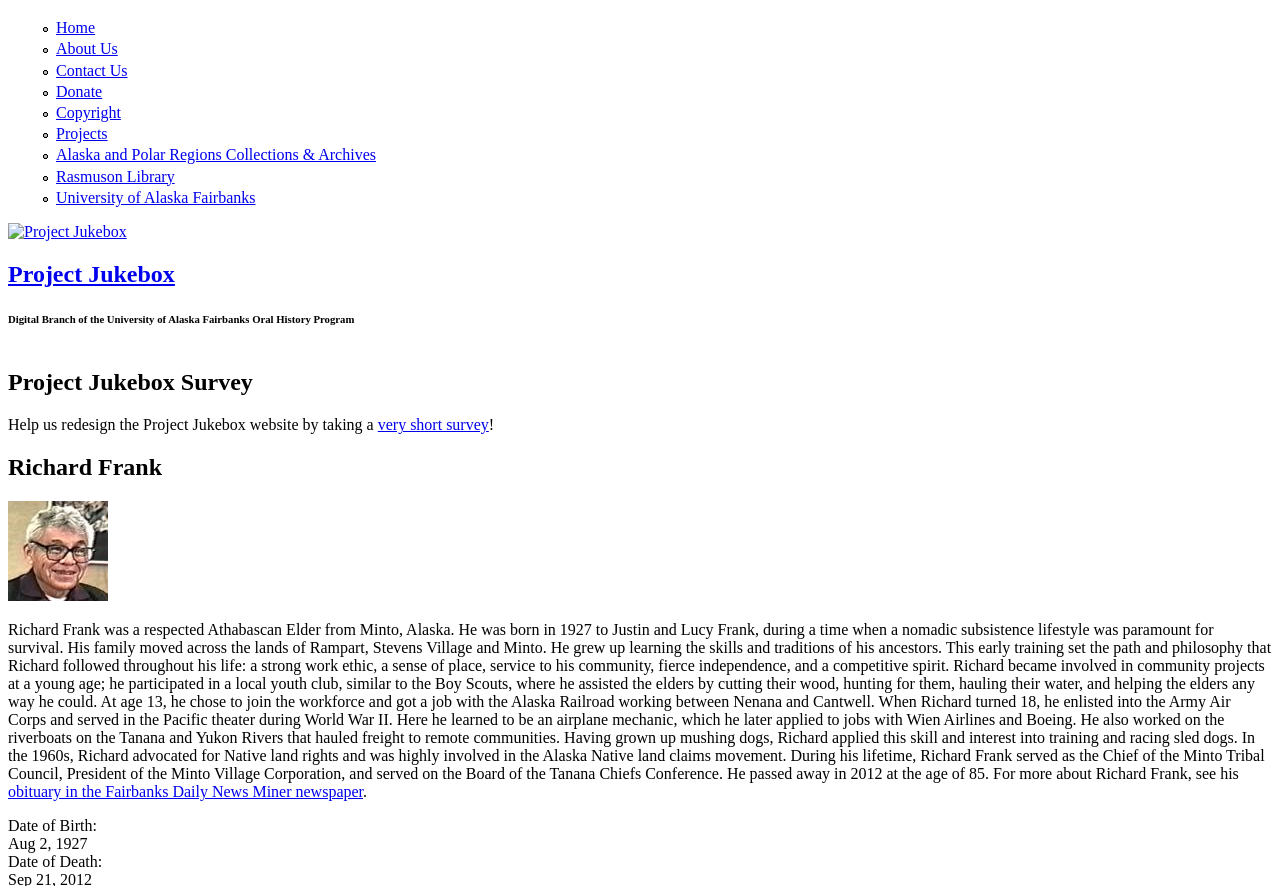Locate the bounding box coordinates of the item that should be clicked to fulfill the instruction: "Take the Project Jukebox survey".

[0.295, 0.47, 0.382, 0.489]